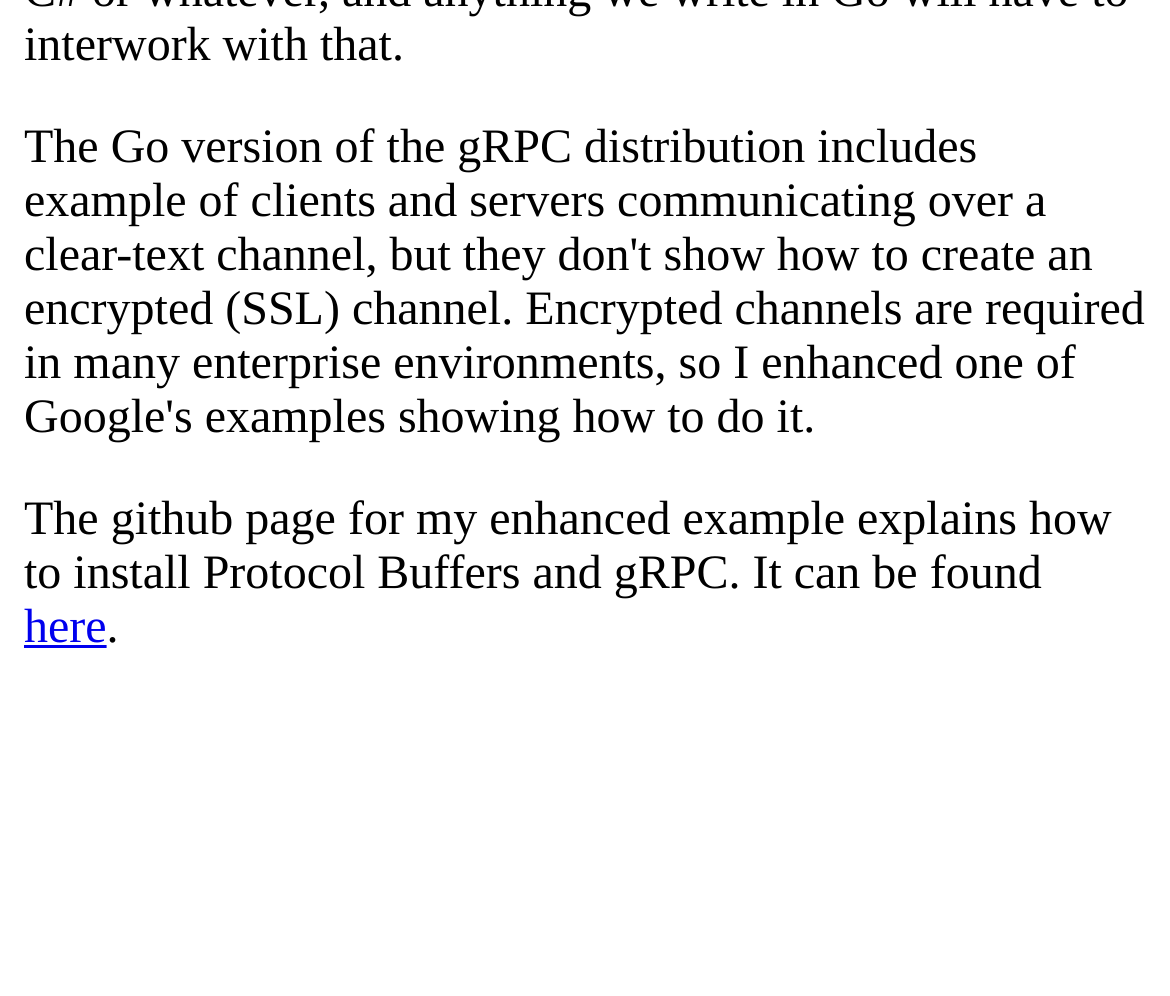Find the bounding box of the UI element described as follows: "here".

[0.021, 0.605, 0.091, 0.656]